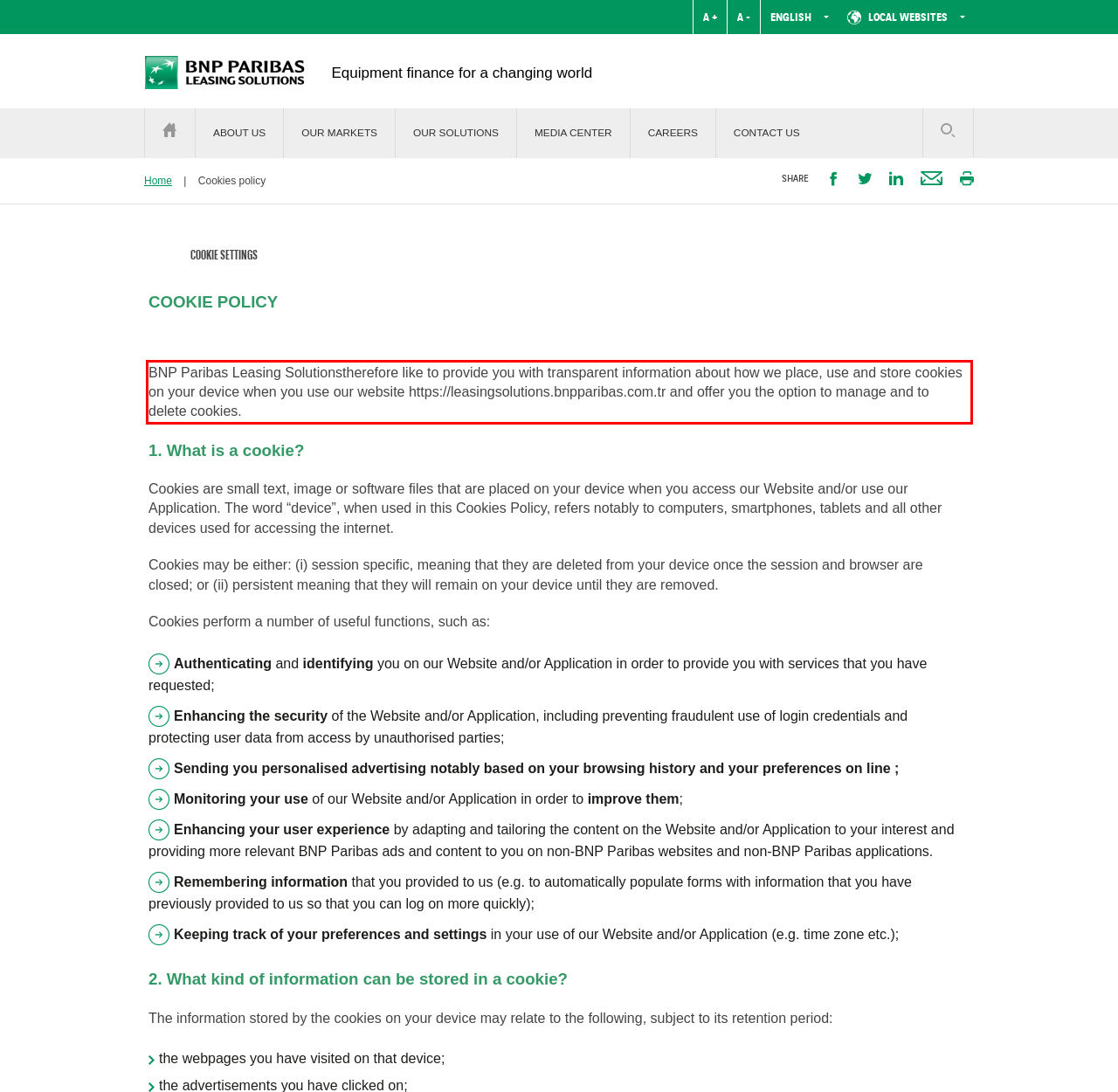Observe the screenshot of the webpage, locate the red bounding box, and extract the text content within it.

BNP Paribas Leasing Solutionstherefore like to provide you with transparent information about how we place, use and store cookies on your device when you use our website https://leasingsolutions.bnpparibas.com.tr and offer you the option to manage and to delete cookies.